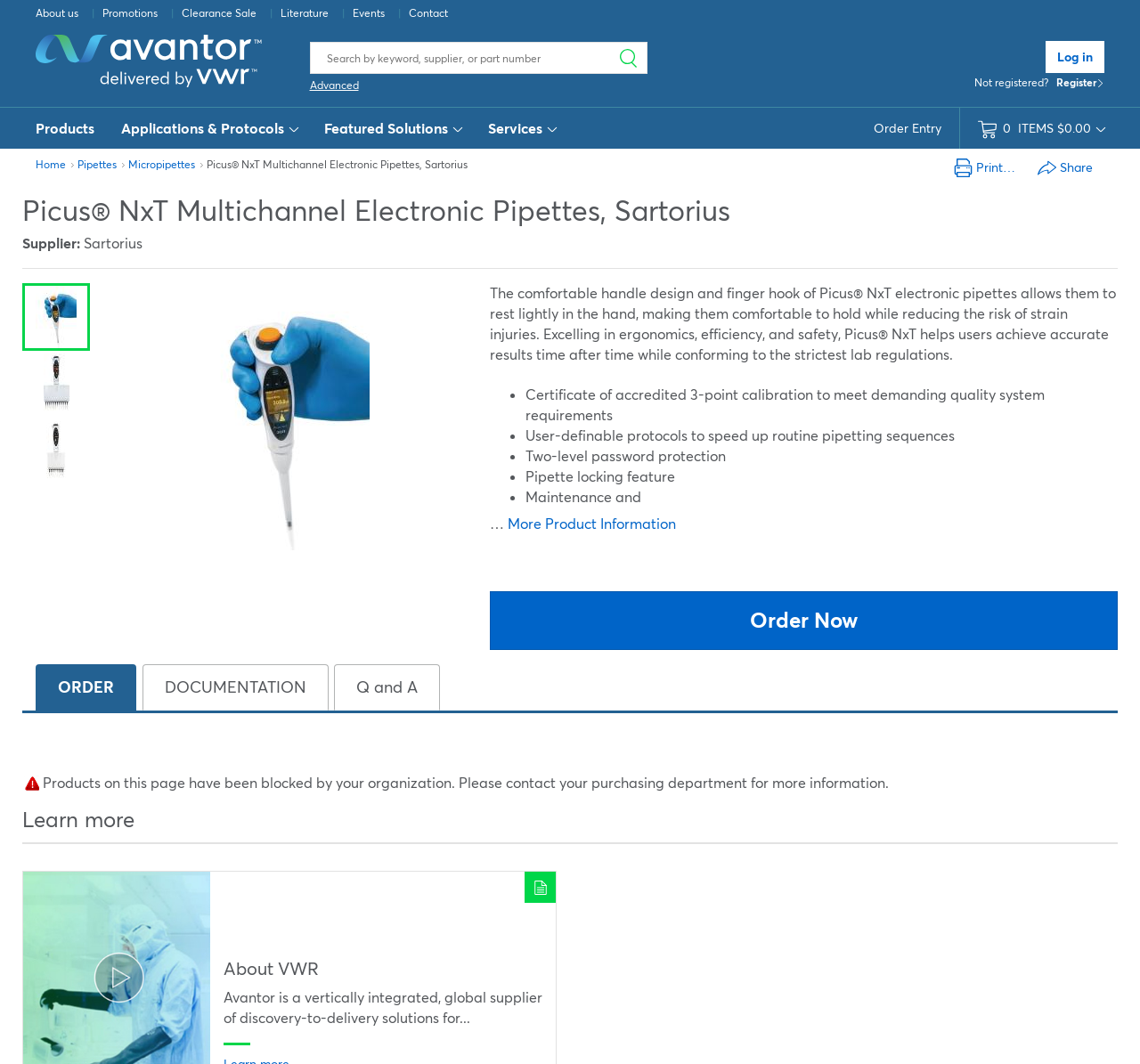Identify and extract the heading text of the webpage.

Picus® NxT Multichannel Electronic Pipettes, Sartorius